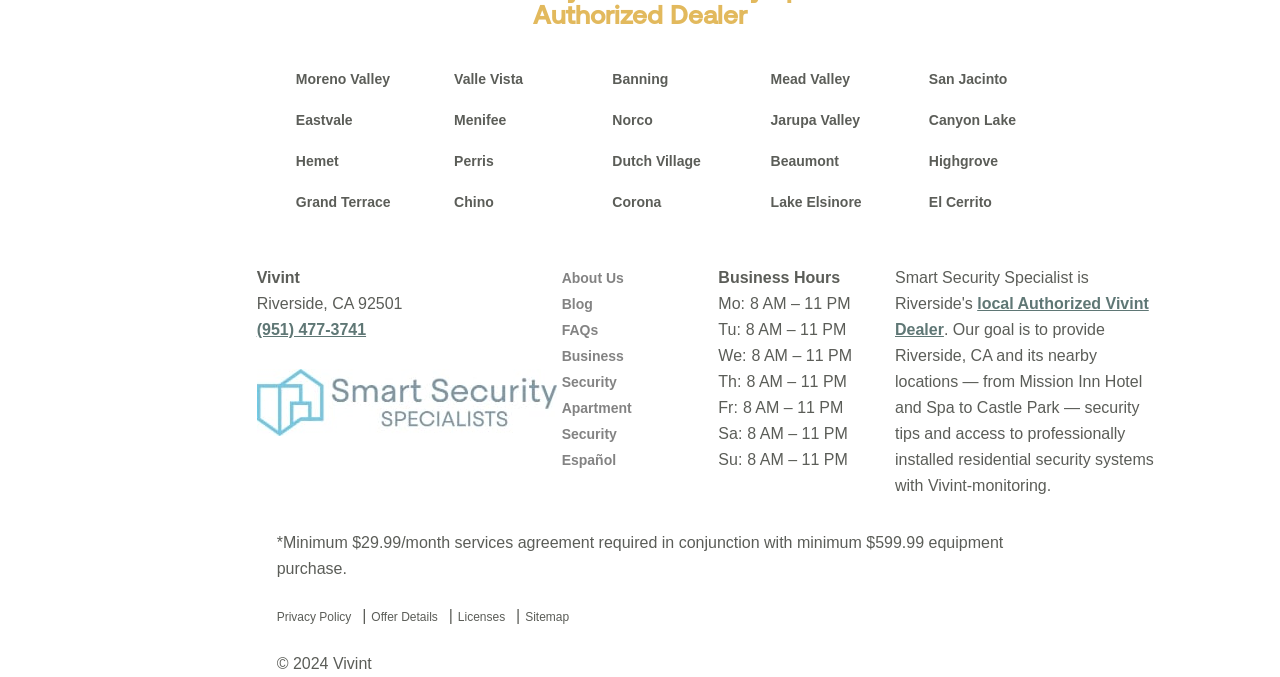Please determine the bounding box coordinates of the element to click in order to execute the following instruction: "Visit the About Us page". The coordinates should be four float numbers between 0 and 1, specified as [left, top, right, bottom].

[0.439, 0.398, 0.487, 0.422]